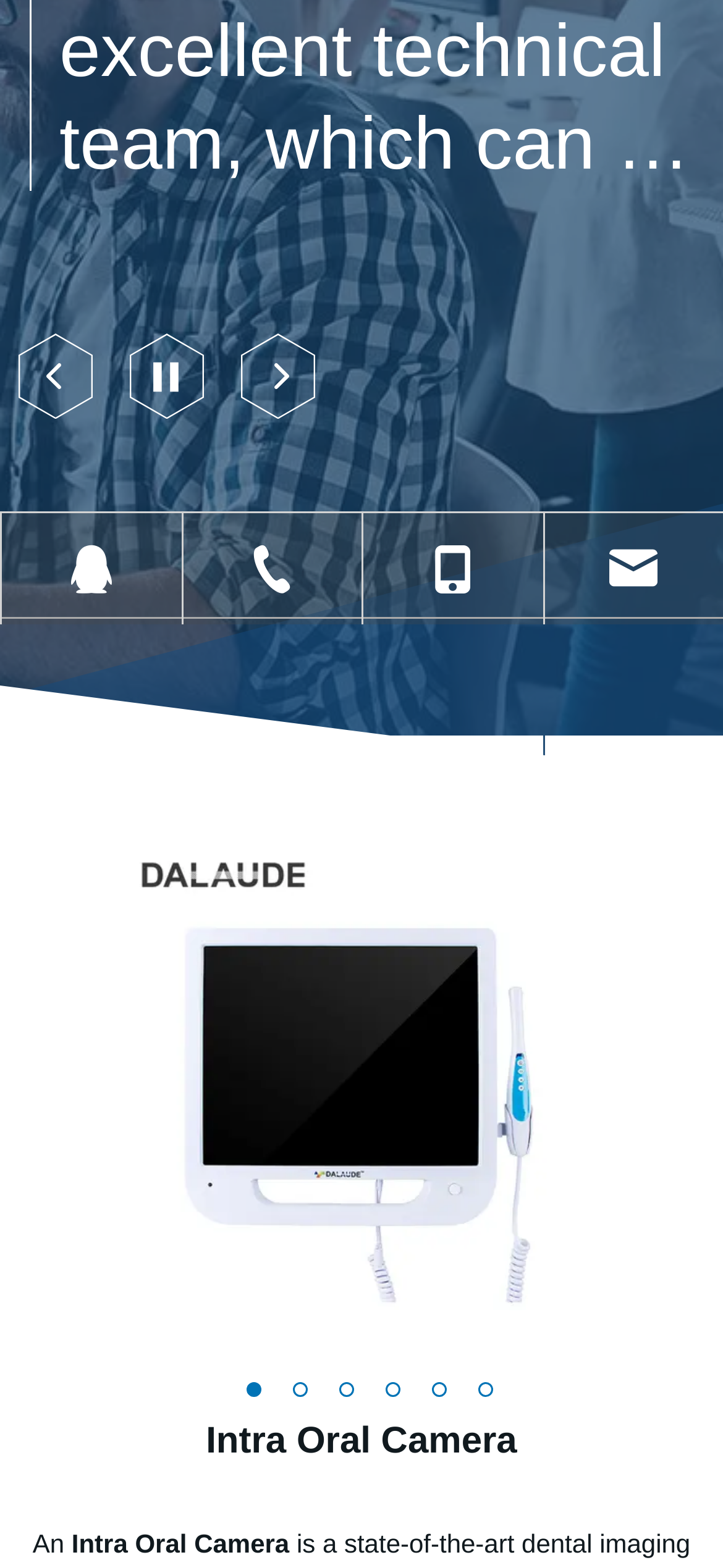From the webpage screenshot, identify the region described by 4. Provide the bounding box coordinates as (top-left x, top-left y, bottom-right x, bottom-right y), with each value being a floating point number between 0 and 1.

[0.532, 0.881, 0.553, 0.891]